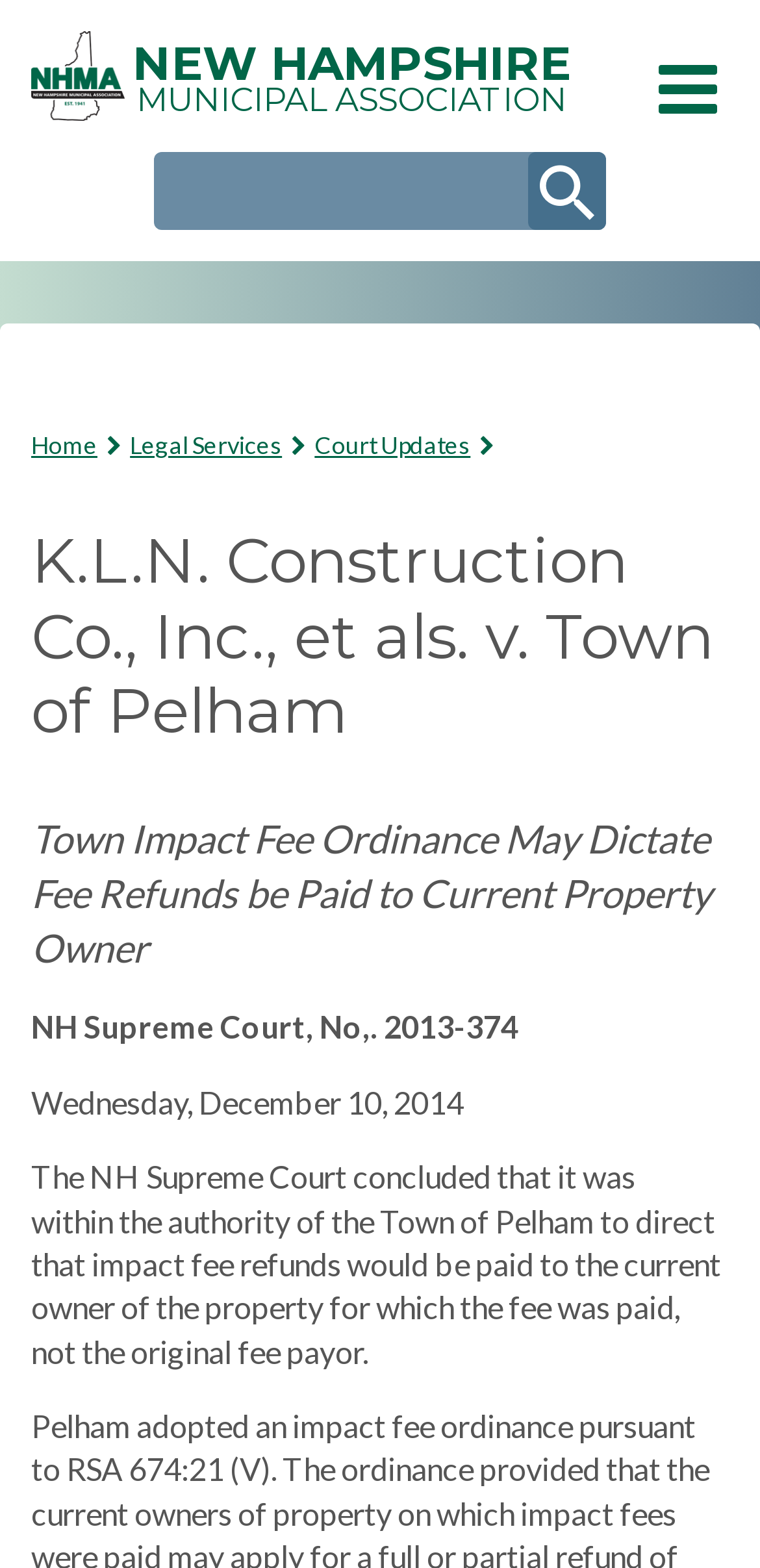Please find the bounding box coordinates of the section that needs to be clicked to achieve this instruction: "Go to About page".

[0.282, 0.02, 1.0, 0.073]